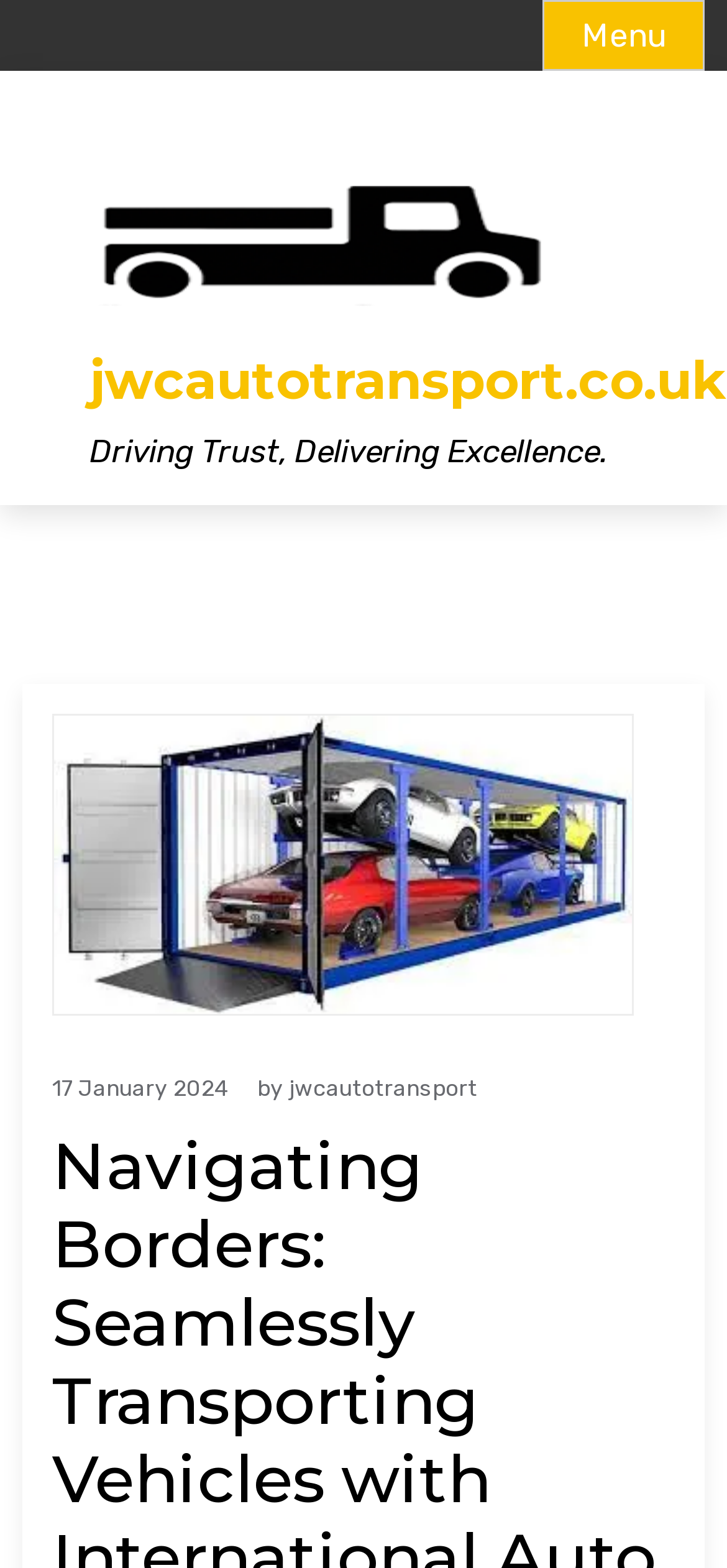What is the date mentioned on the webpage? From the image, respond with a single word or brief phrase.

17 January 2024